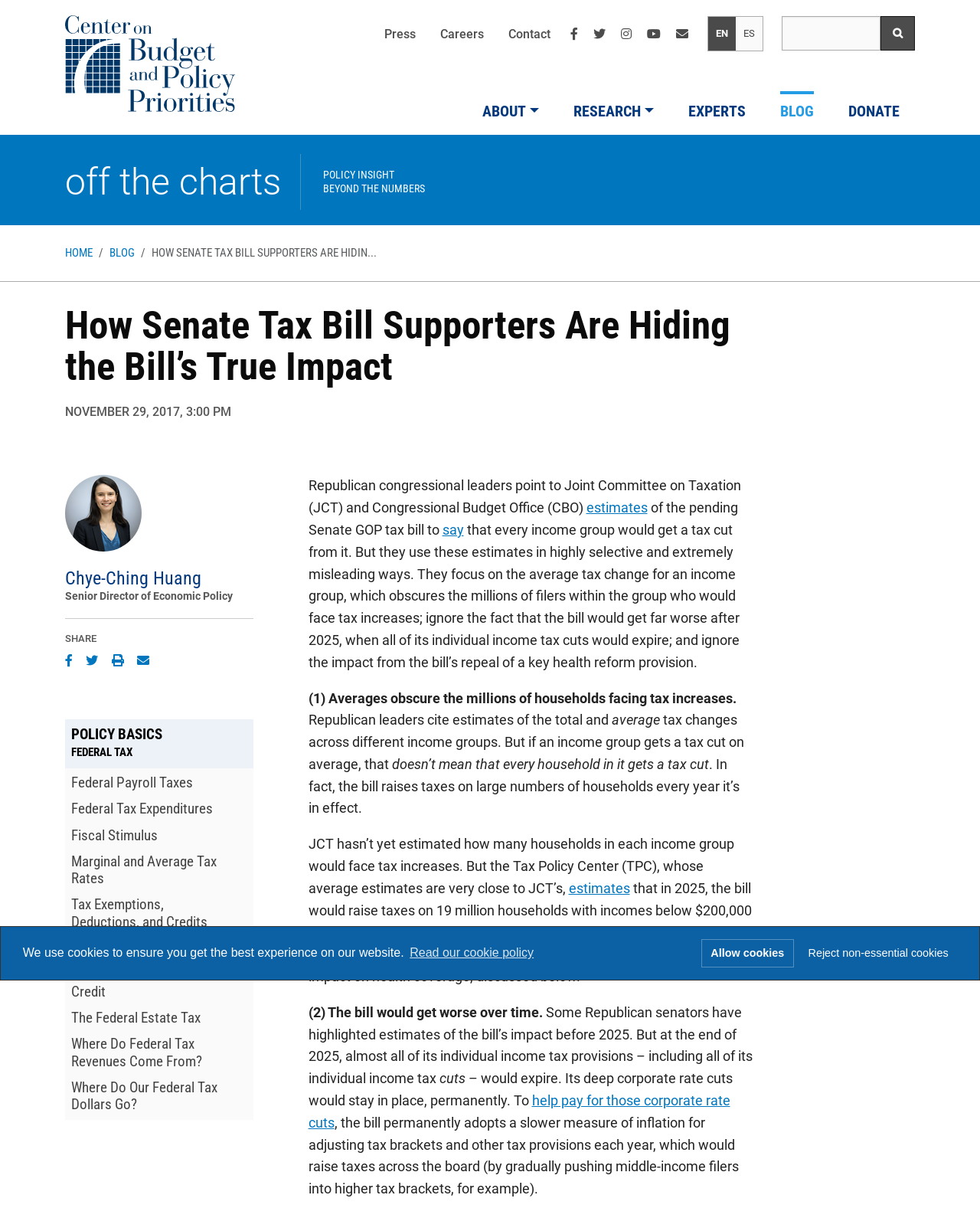What is the topic of the article?
Please provide a comprehensive answer based on the contents of the image.

The topic of the article can be inferred from the text content of the webpage, specifically the heading 'How Senate Tax Bill Supporters Are Hiding the Bill’s True Impact' and the surrounding text.